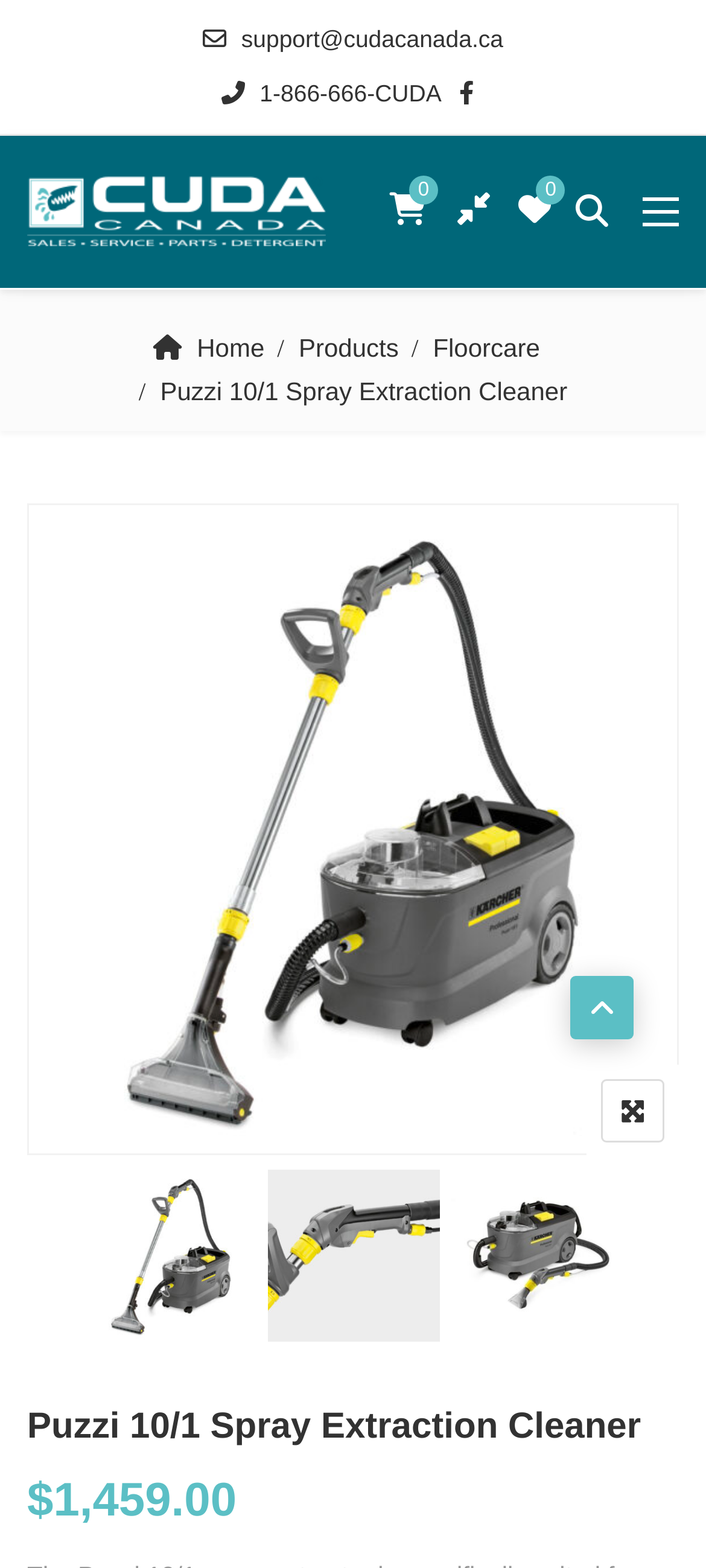Please specify the bounding box coordinates of the clickable region to carry out the following instruction: "View products". The coordinates should be four float numbers between 0 and 1, in the format [left, top, right, bottom].

[0.423, 0.213, 0.565, 0.231]